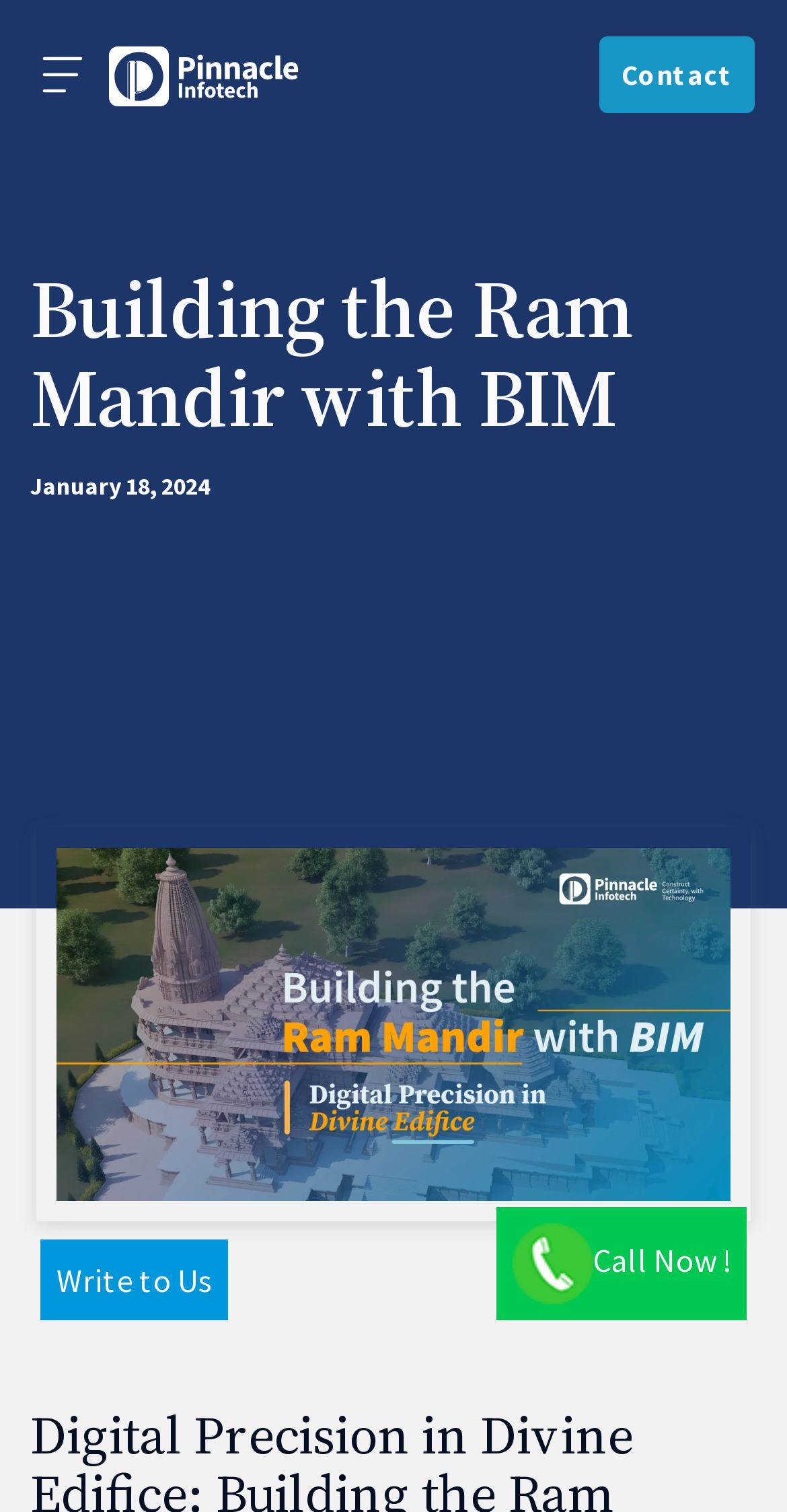Using the elements shown in the image, answer the question comprehensively: What is the text above the image?

I found the text above the image by looking at the heading element that says 'Building the Ram Mandir with BIM' which is located above the figure element that contains the image.